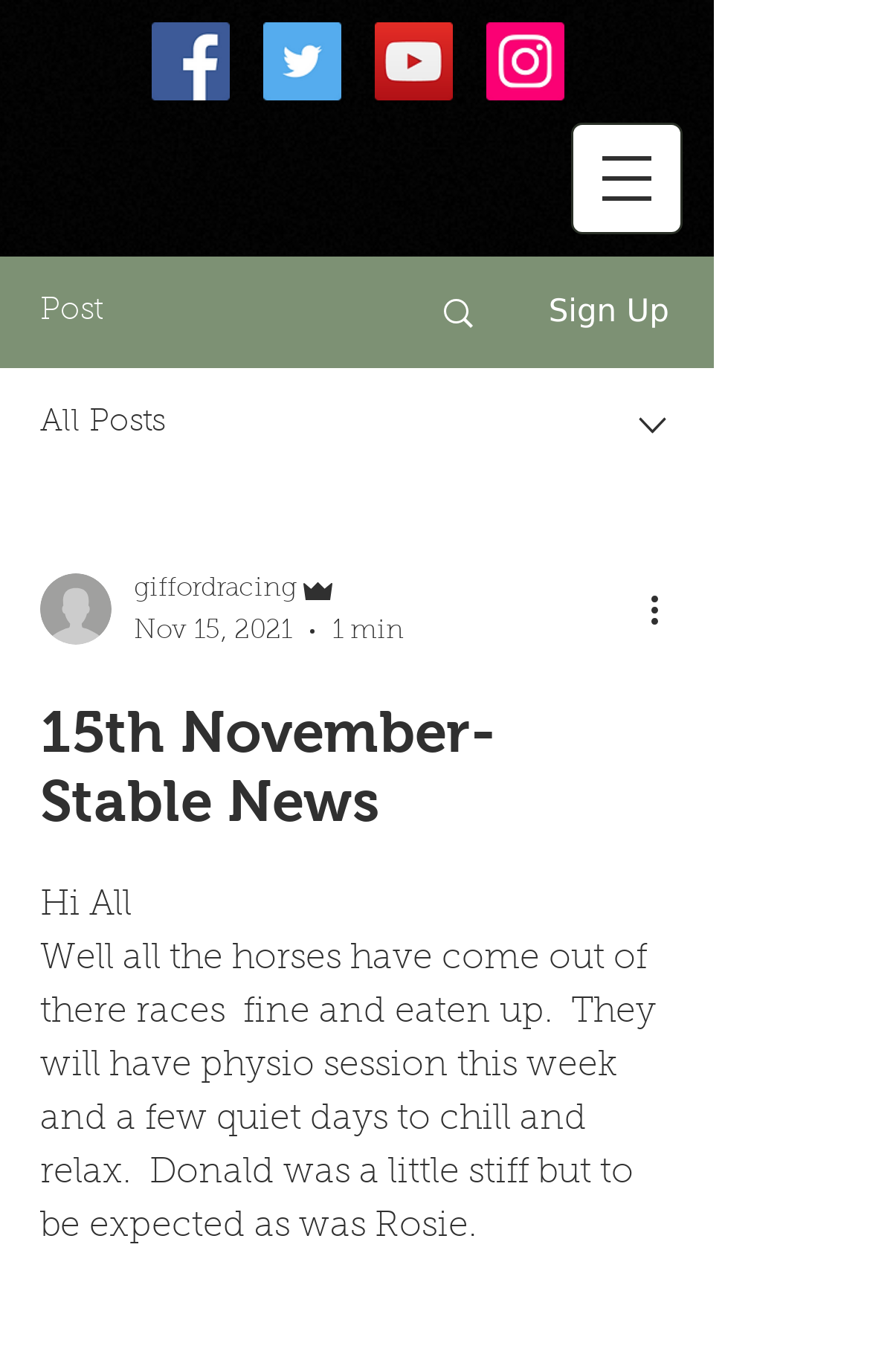What is the condition of Donald after the race?
Examine the image and provide an in-depth answer to the question.

According to the text, Donald was a little stiff after the race, which is mentioned as expected.